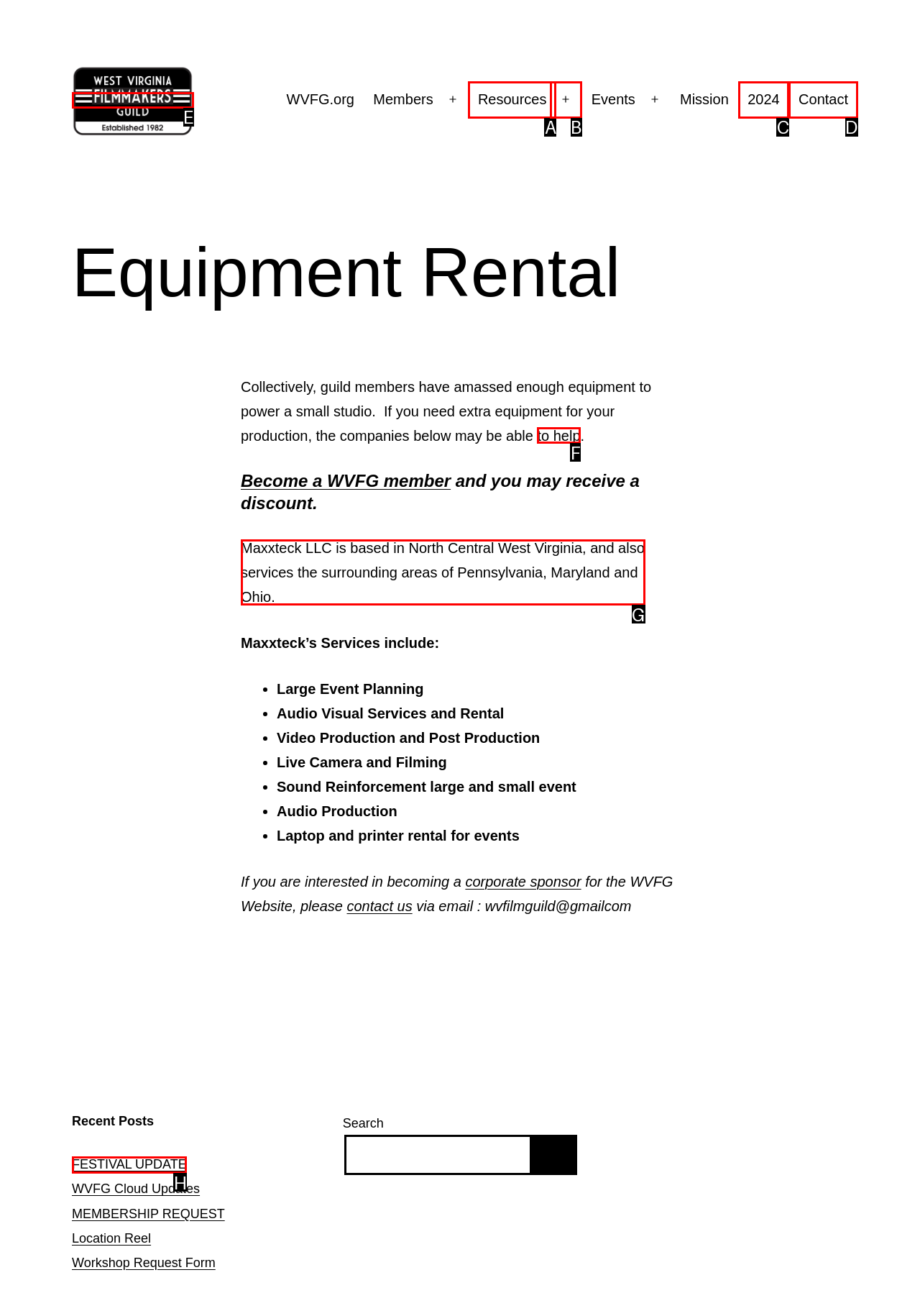Determine which option you need to click to execute the following task: Read more about Maxxteck LLC. Provide your answer as a single letter.

G